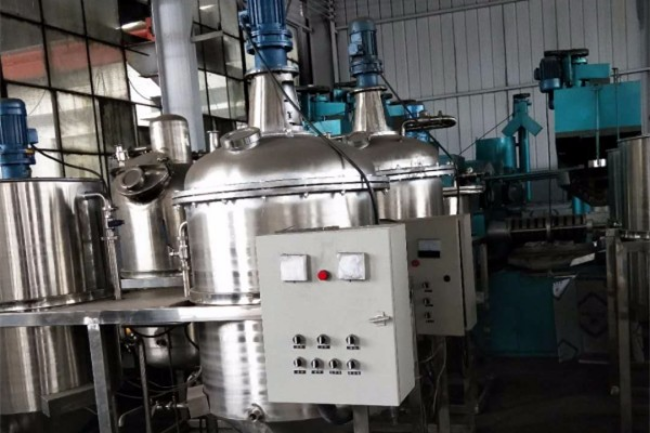Based on the image, provide a detailed response to the question:
What type of facility is depicted in the background?

The background features additional processing equipment, indicating a well-equipped facility dedicated to oil filtration and refining, which suggests that this setup is tailored for efficient production.